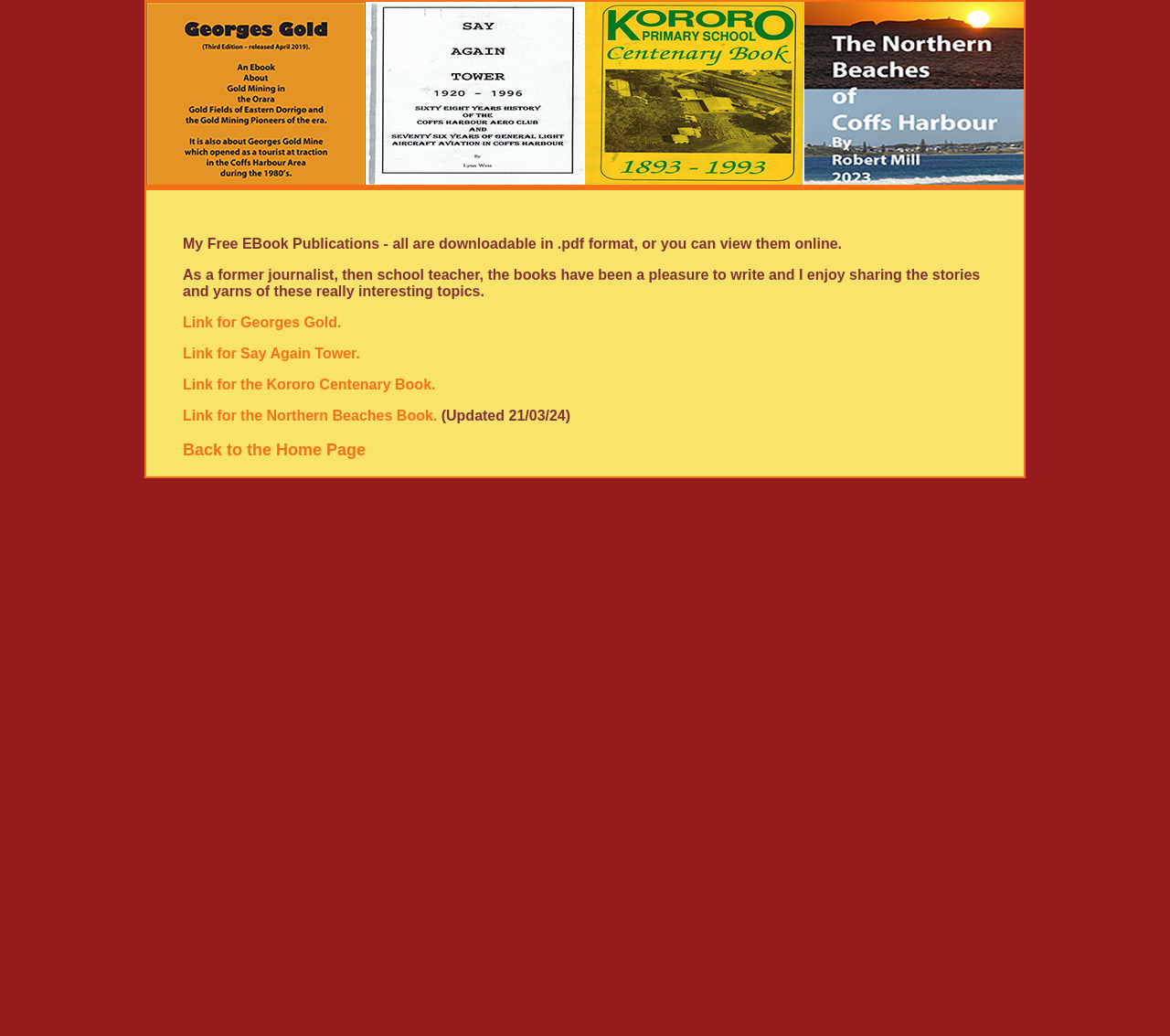Identify the bounding box for the UI element described as: "Back to the Home Page". The coordinates should be four float numbers between 0 and 1, i.e., [left, top, right, bottom].

[0.156, 0.425, 0.313, 0.443]